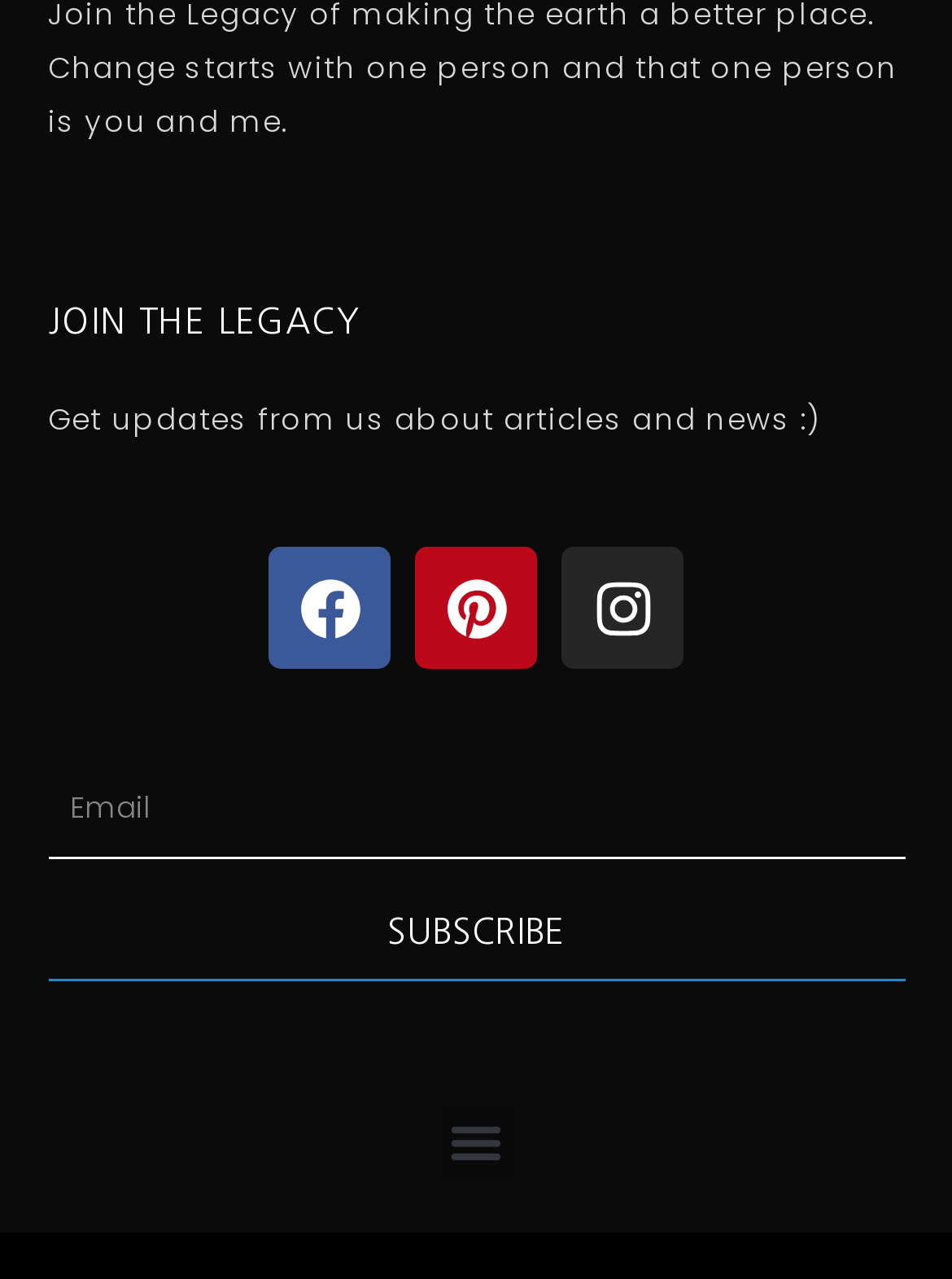Extract the bounding box coordinates for the UI element described as: "parent_node: Email name="form_fields[email]" placeholder="Email"".

[0.05, 0.595, 0.95, 0.671]